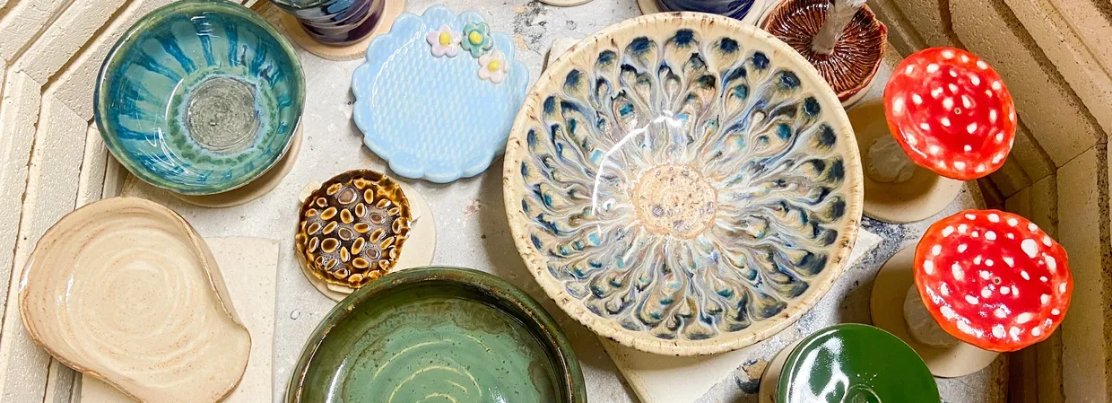Where was the pottery possibly crafted?
Provide an in-depth and detailed explanation in response to the question.

The caption suggests that the pottery was possibly crafted during an Open Studio at the Moosetree Pottery Studio, which emphasizes community engagement and artistic expression. This implies that the studio is the likely location where the pottery was created.